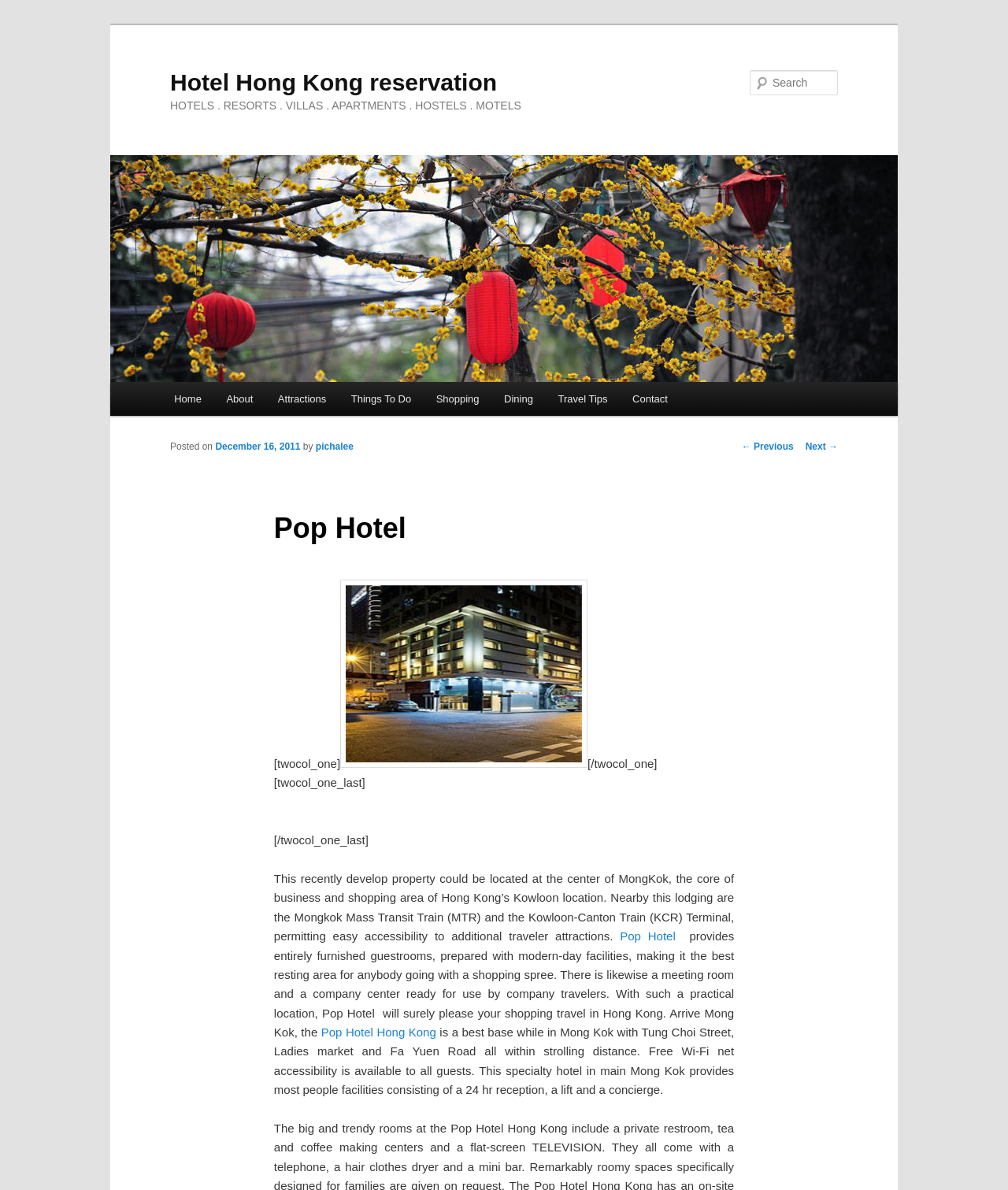Give a one-word or one-phrase response to the question: 
What is the location of the hotel?

Mongkok, Hong Kong